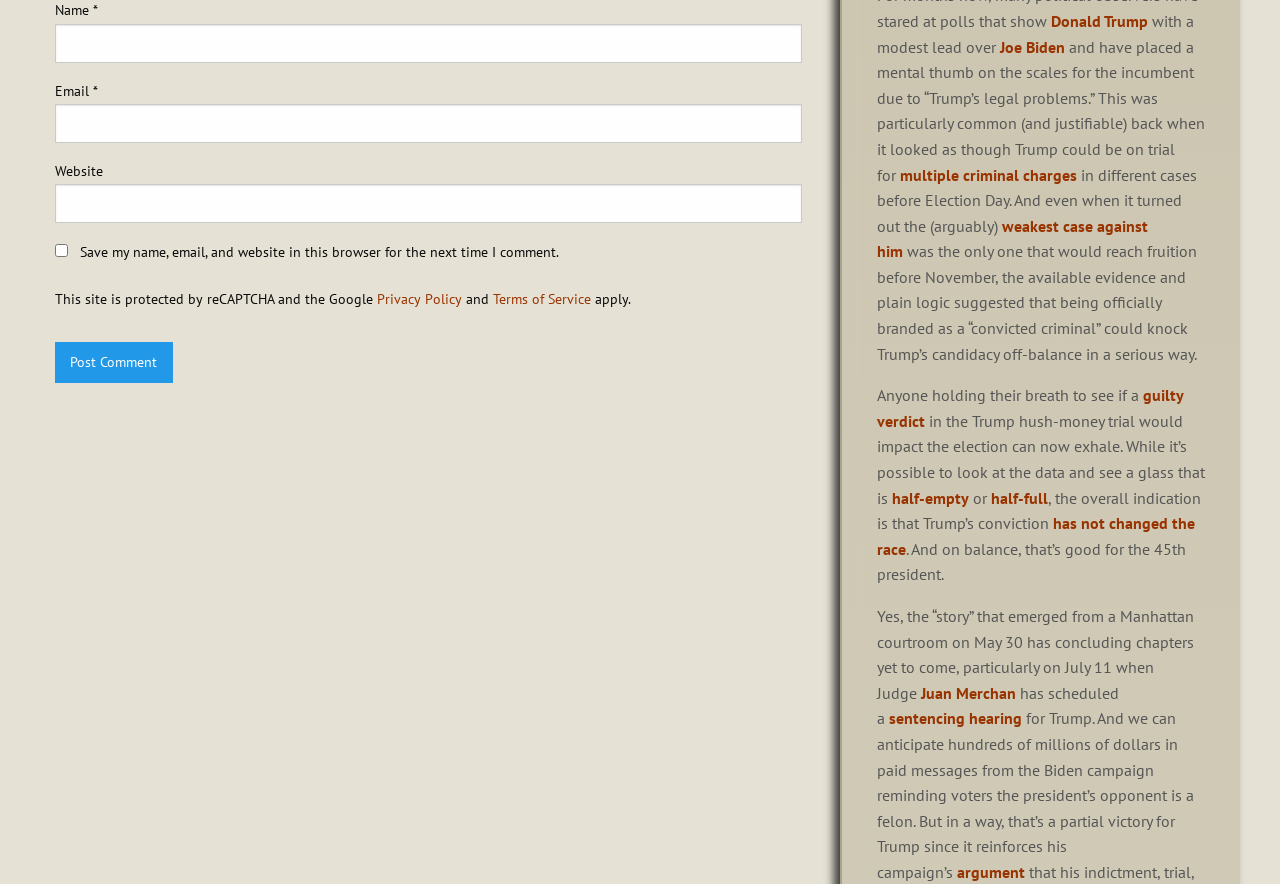Please determine the bounding box coordinates of the clickable area required to carry out the following instruction: "Enter your email". The coordinates must be four float numbers between 0 and 1, represented as [left, top, right, bottom].

[0.043, 0.117, 0.627, 0.161]